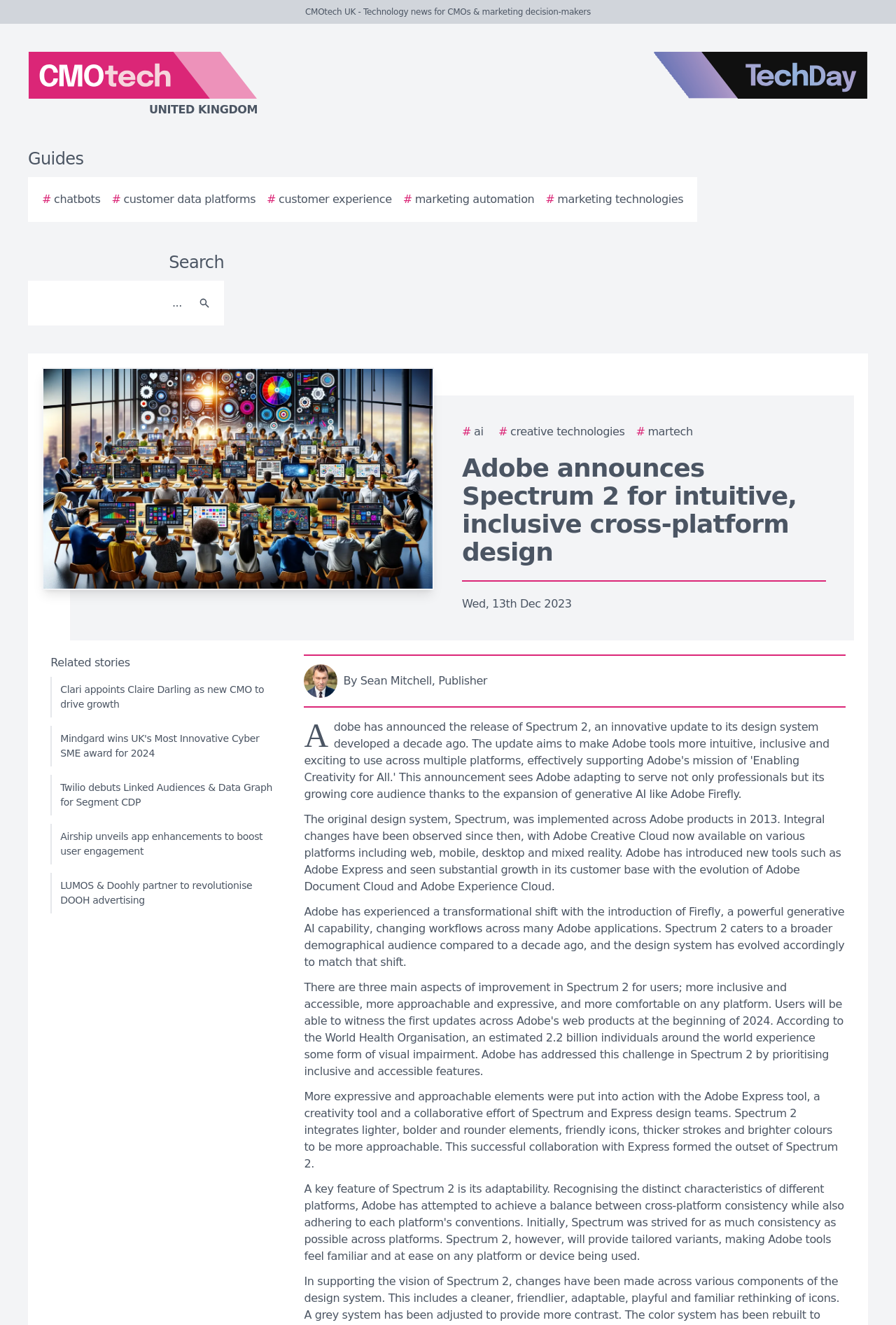Locate the bounding box of the UI element with the following description: "# marketing technologies".

[0.609, 0.144, 0.763, 0.157]